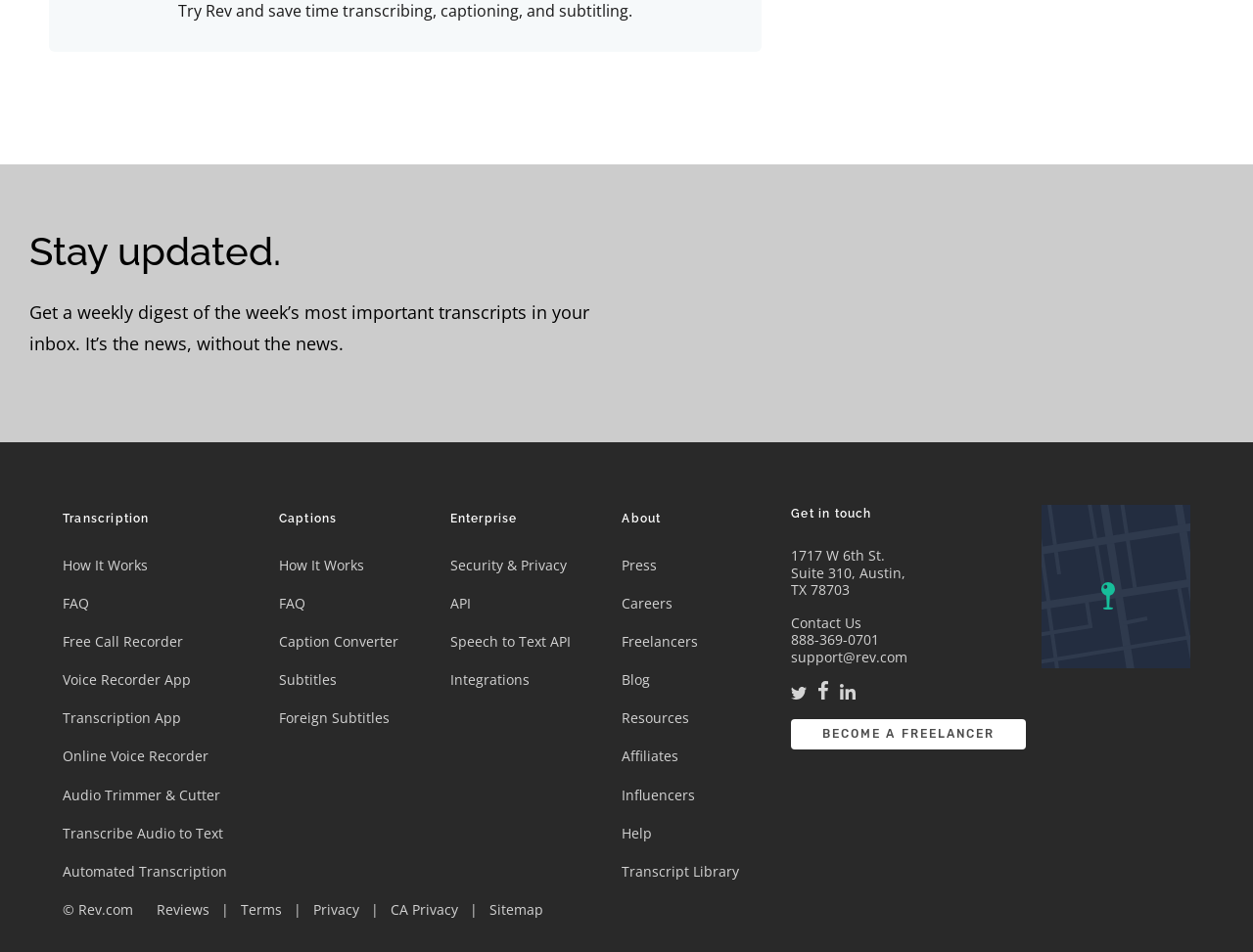Can you specify the bounding box coordinates for the region that should be clicked to fulfill this instruction: "Get in touch".

[0.631, 0.532, 0.696, 0.546]